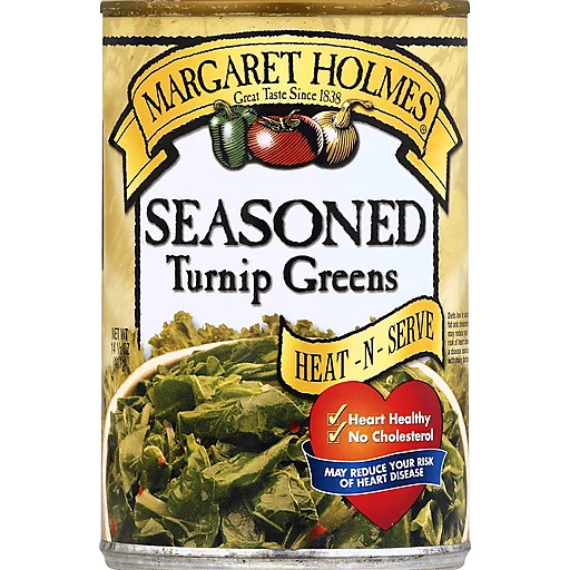How do you prepare the seasoned turnip greens?
Ensure your answer is thorough and detailed.

The product is easy to prepare, as indicated by the phrase 'HEAT -N- SERVE' on the packaging, which suggests that it can be quickly heated and served as a convenient side dish.